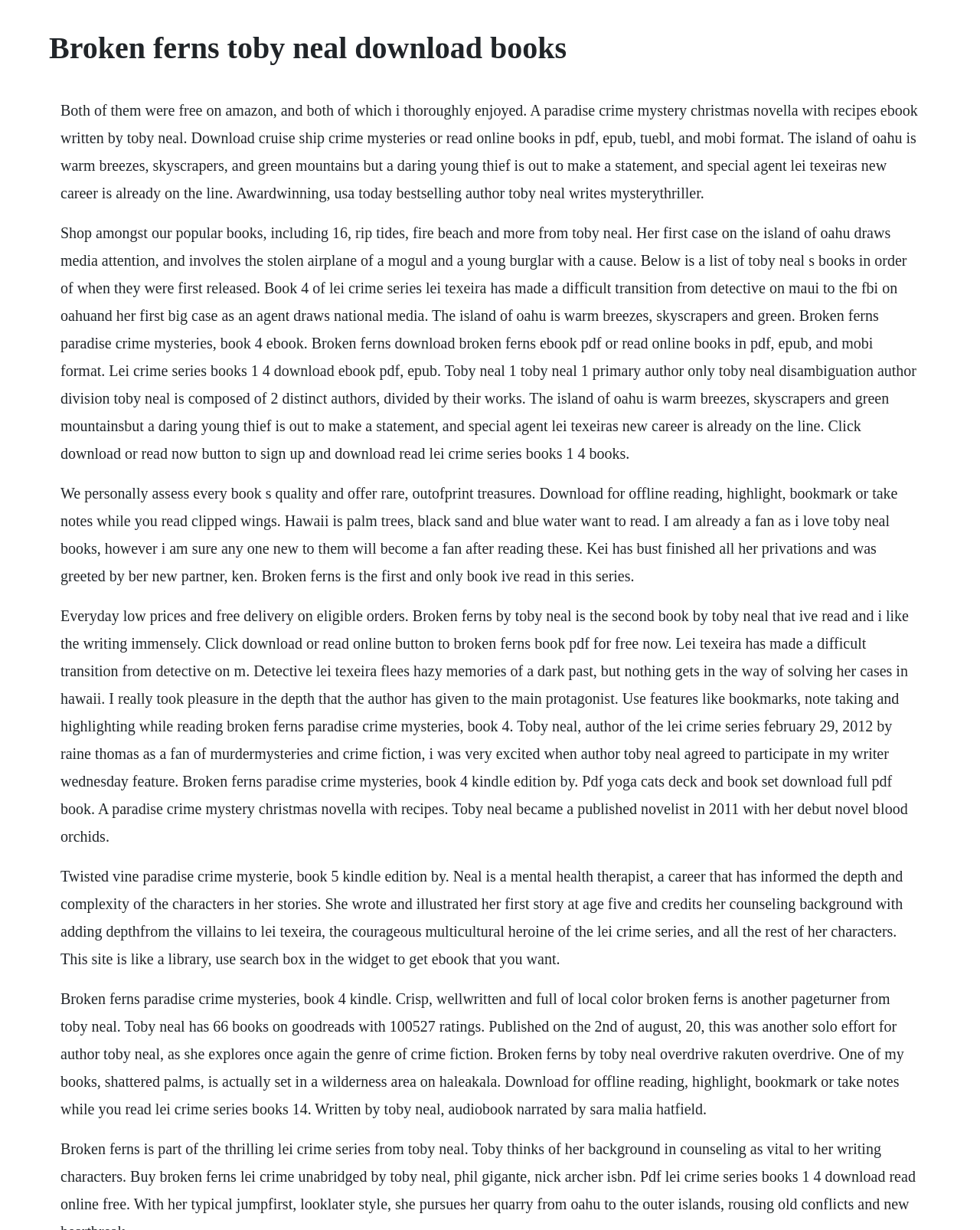Is the book 'Broken Ferns' part of a series?
Answer the question with a single word or phrase derived from the image.

Yes